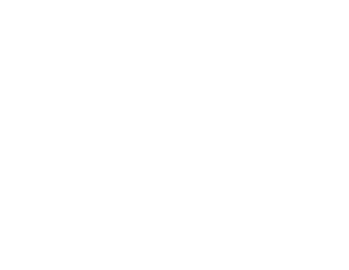Answer the question briefly using a single word or phrase: 
What markets does the company operate in?

Telecommunications, electrical, electronics, and industrial